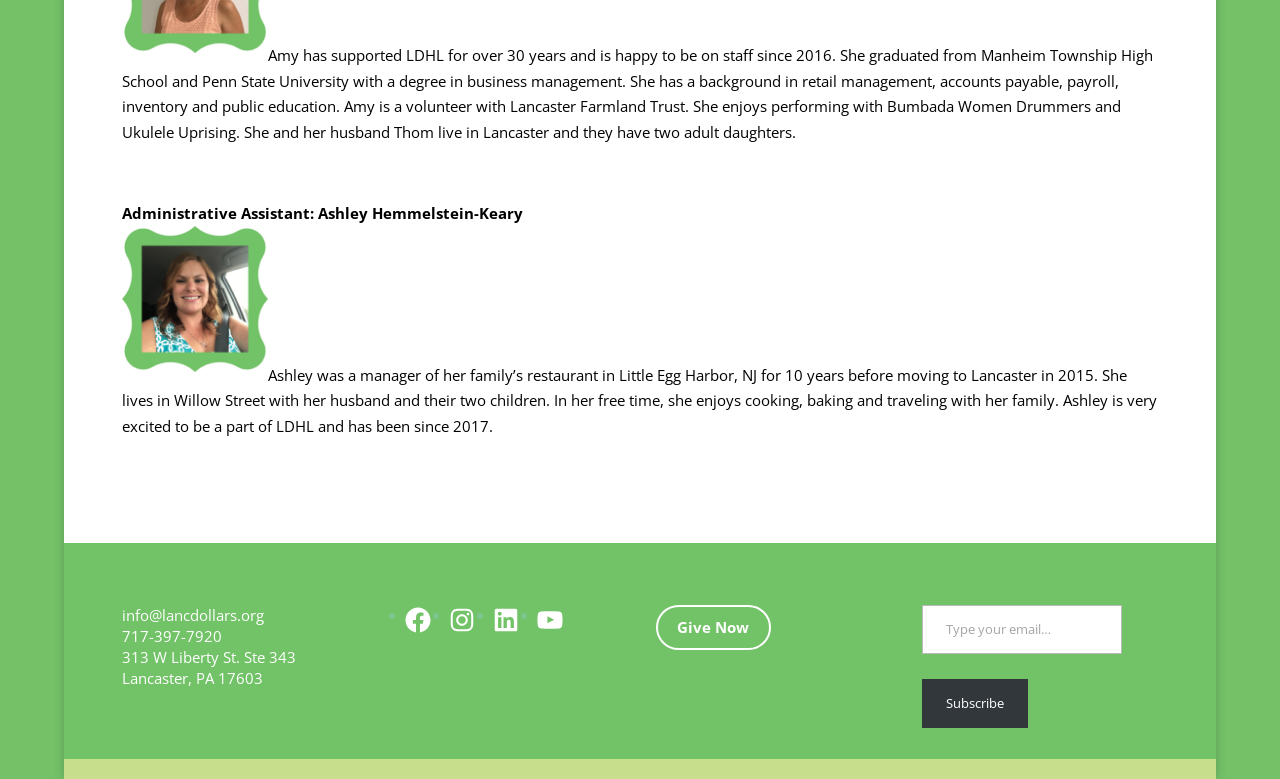What is Ashley's previous job experience?
Answer with a single word or short phrase according to what you see in the image.

restaurant manager